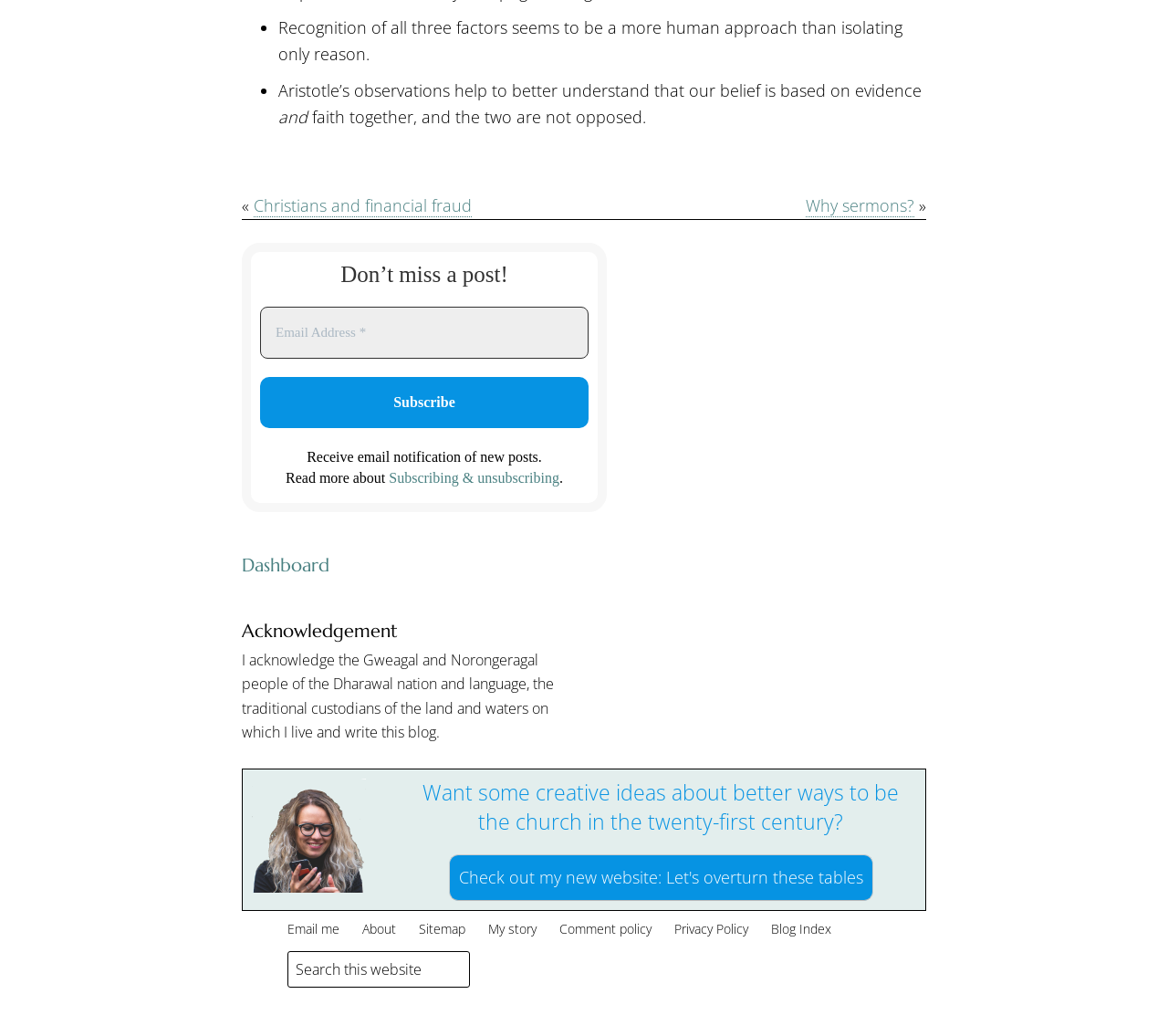Please give a succinct answer to the question in one word or phrase:
What is the acknowledgement made by the author of the blog?

Acknowledgement of traditional custodians